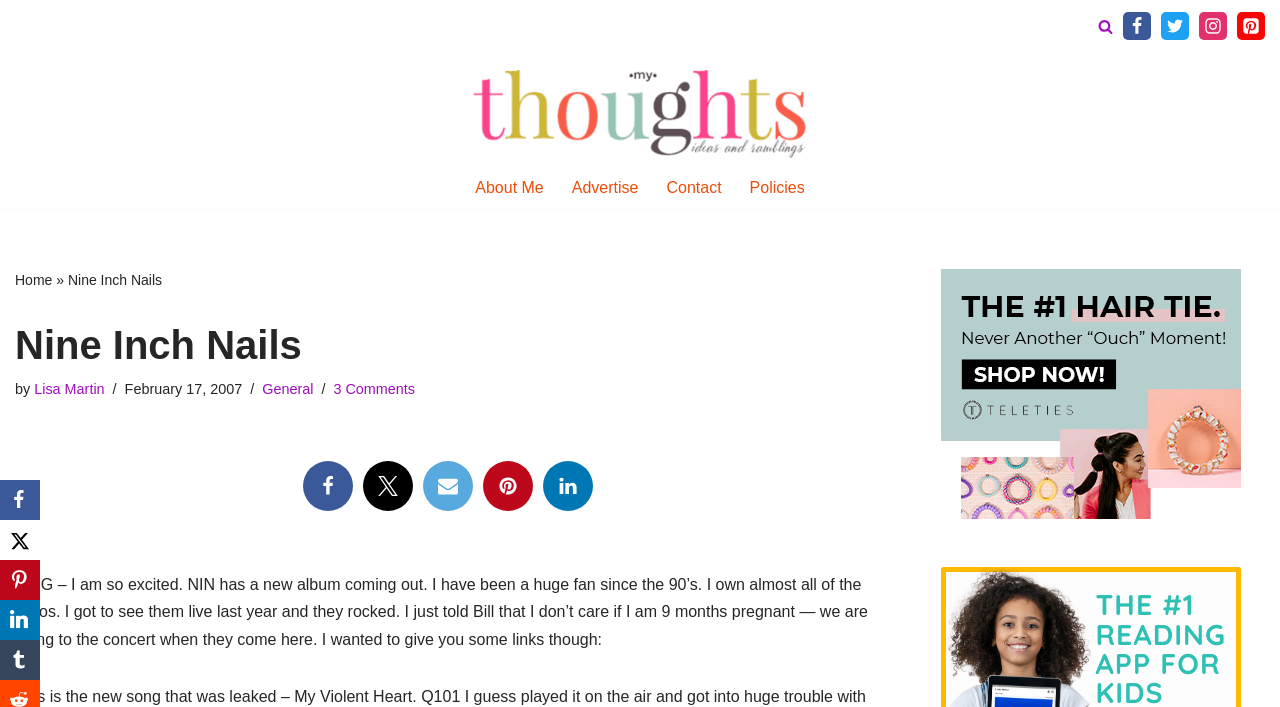Find the bounding box coordinates of the area to click in order to follow the instruction: "Click on the 'Next' button for testimonials".

None